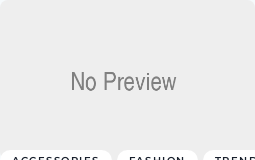Offer a detailed explanation of the image and its components.

This image titled "No Preview" serves as a placeholder in the context of a fashion-related article titled "Go Exotic when you go Back to School." Located in a section that emphasizes various fashion trends, this placeholder indicates that a specific visual representation or graphic related to the article is currently unavailable. The article discusses different fashion options, particularly for a back-to-school theme, highlighting the importance of accessories and trends that can complement one's wardrobe. Direct links to related categories such as Accessories, Fashion, and Trends are also available, allowing readers to explore further stylistic avenues and build their own unique fashion identities.